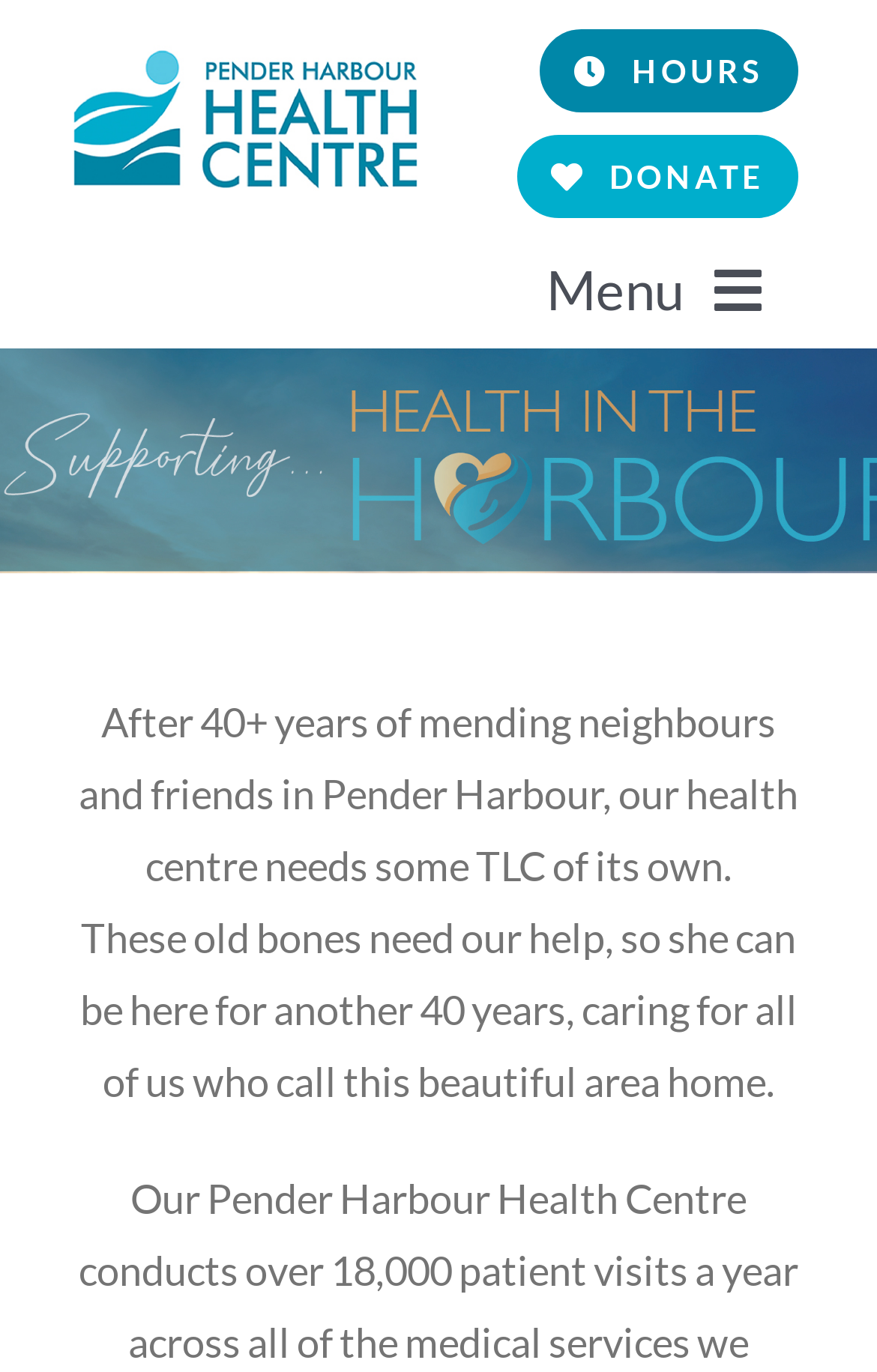Identify the bounding box for the given UI element using the description provided. Coordinates should be in the format (top-left x, top-left y, bottom-right x, bottom-right y) and must be between 0 and 1. Here is the description: Wix.com

None